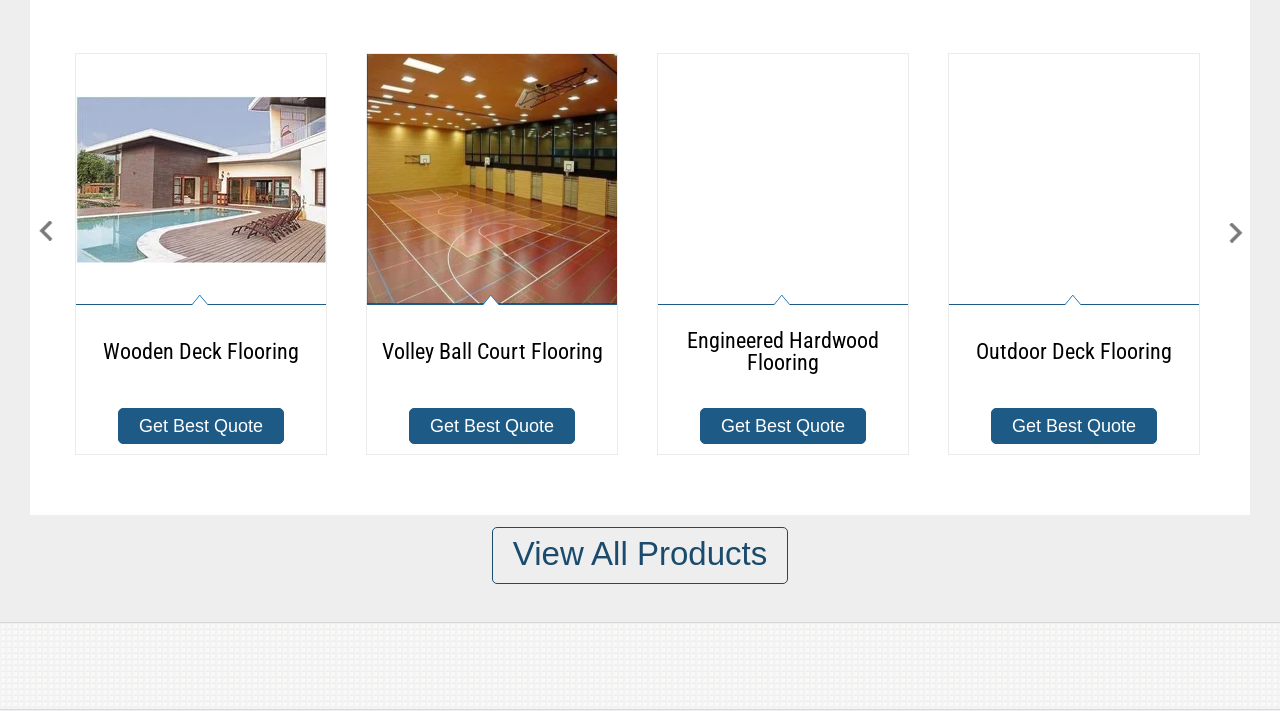Please identify the bounding box coordinates of the clickable element to fulfill the following instruction: "View Wooden Deck Flooring products". The coordinates should be four float numbers between 0 and 1, i.e., [left, top, right, bottom].

[0.059, 0.076, 0.255, 0.551]